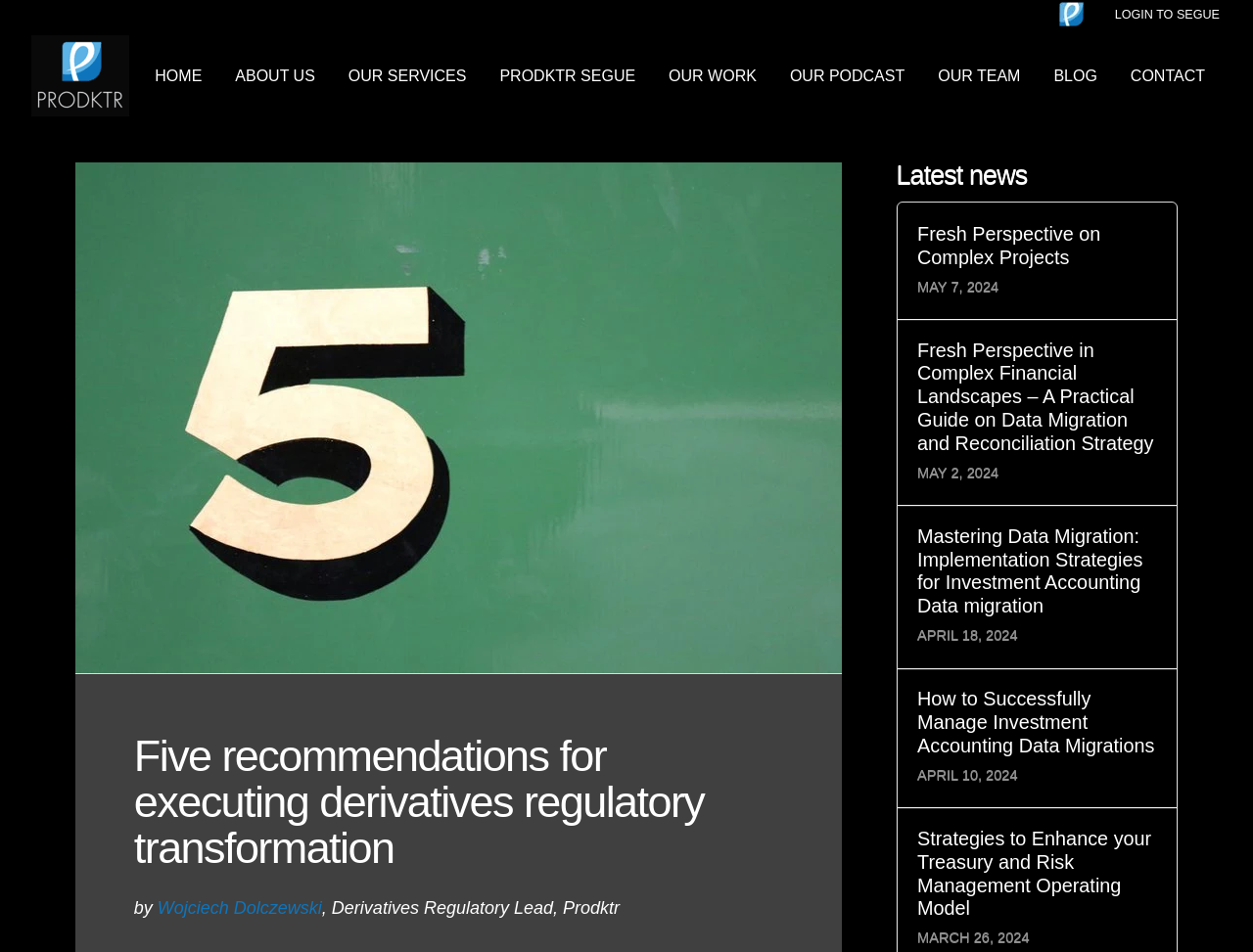What is the topic of the main article?
Using the information presented in the image, please offer a detailed response to the question.

I determined the topic of the main article by looking at the header element with the text 'Five recommendations for executing derivatives regulatory transformation' which is a prominent element on the page.